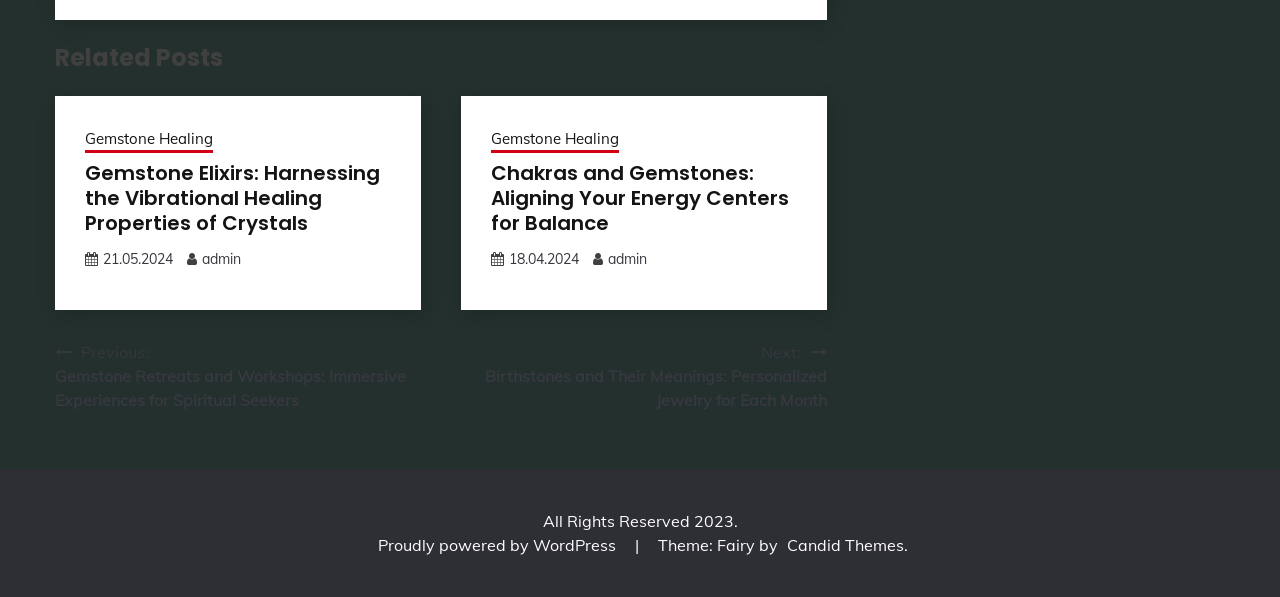Given the webpage screenshot, identify the bounding box of the UI element that matches this description: "Candid Themes".

[0.614, 0.897, 0.706, 0.93]